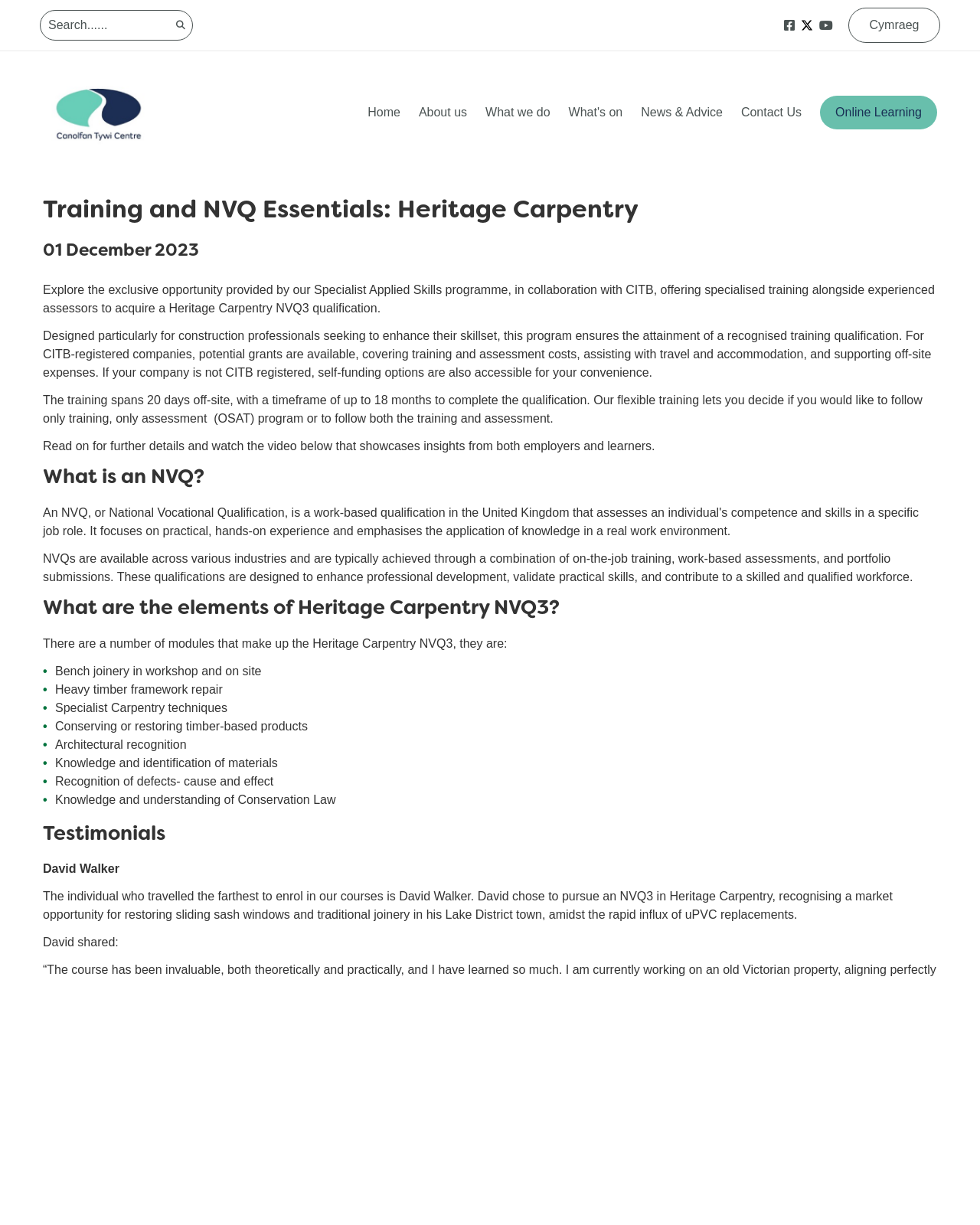Pinpoint the bounding box coordinates of the clickable element needed to complete the instruction: "Watch the video about Heritage Carpentry NVQ3". The coordinates should be provided as four float numbers between 0 and 1: [left, top, right, bottom].

[0.044, 0.359, 0.668, 0.369]